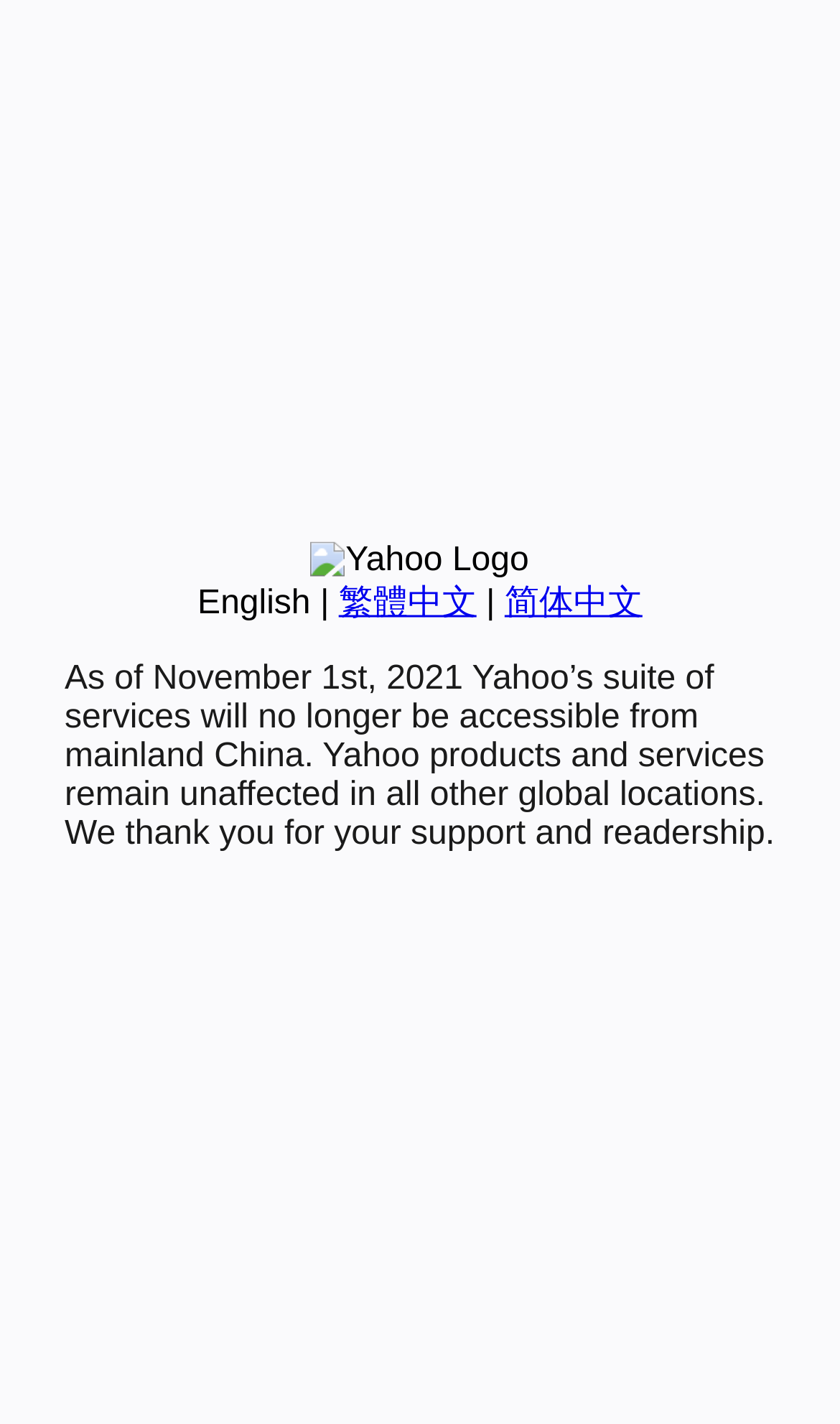Identify the bounding box coordinates for the UI element described as: "English".

[0.235, 0.411, 0.37, 0.436]